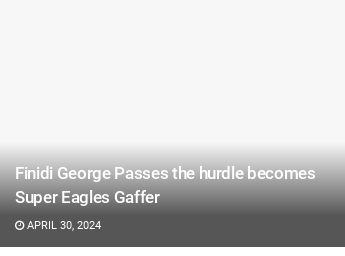What is Finidi George's new role?
Please respond to the question with as much detail as possible.

According to the headline, Finidi George has transitioned into a coaching role, specifically becoming the Super Eagles Gaffer, which is the national football team of Nigeria.